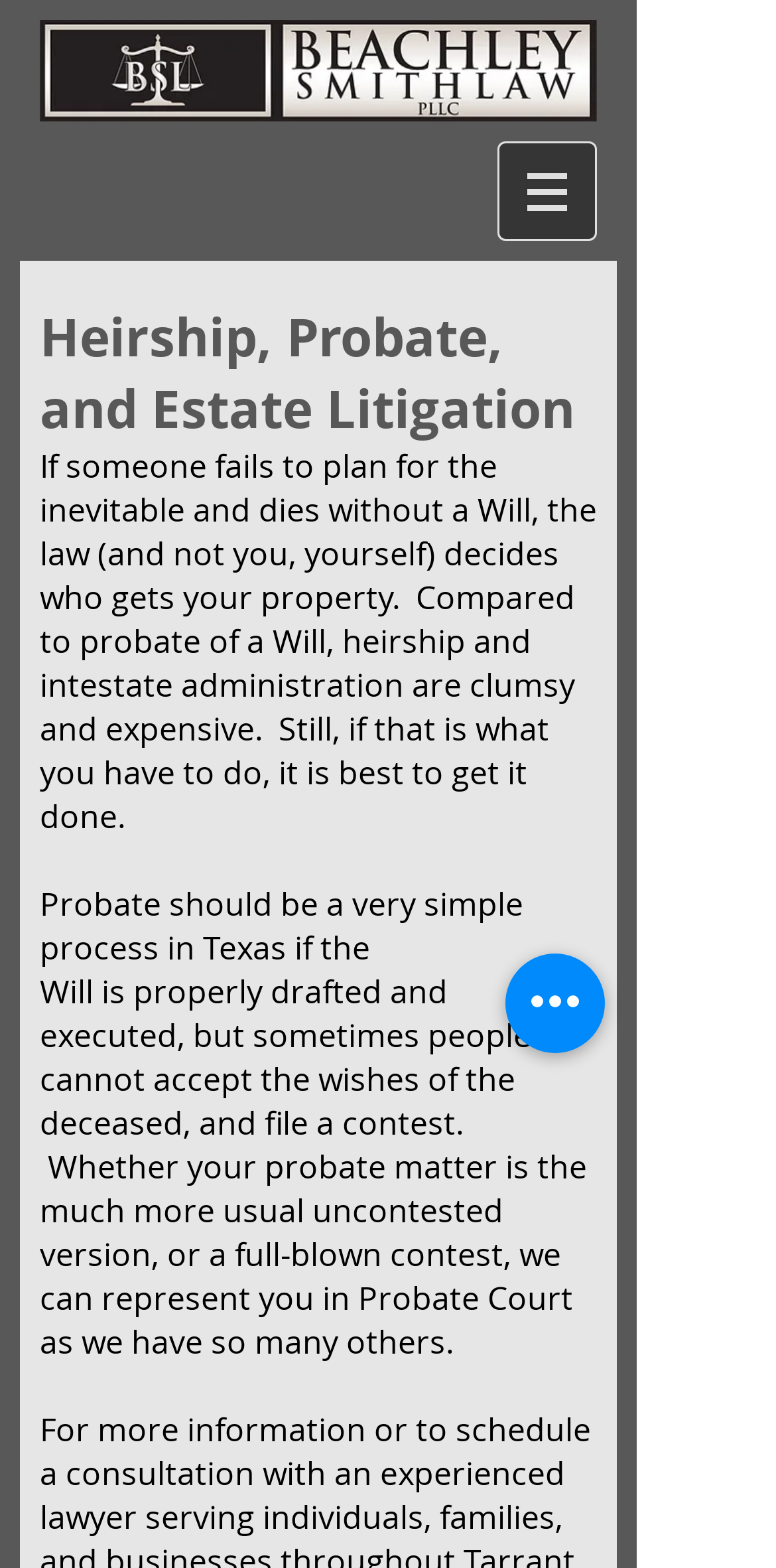Explain the webpage in detail, including its primary components.

The webpage appears to be a law firm's website, specifically focused on probate law. At the top left corner, there is a logo image, and to the right of it, a navigation menu is located. The navigation menu has a dropdown button with an icon.

Below the navigation menu, there are three blocks of text. The first block has a heading that reads "Heirship, Probate, and Estate Litigation". The second block of text explains the importance of having a will, stating that without one, the law decides who inherits property, and that the process can be clumsy and expensive. The third block of text discusses probate in Texas, mentioning that it can be a simple process if the will is properly drafted, but sometimes people may contest the will, and the law firm can represent clients in probate court.

At the bottom right corner, there is a button labeled "Quick actions". Overall, the webpage has a simple and organized layout, with a focus on providing information about the law firm's services related to probate law.